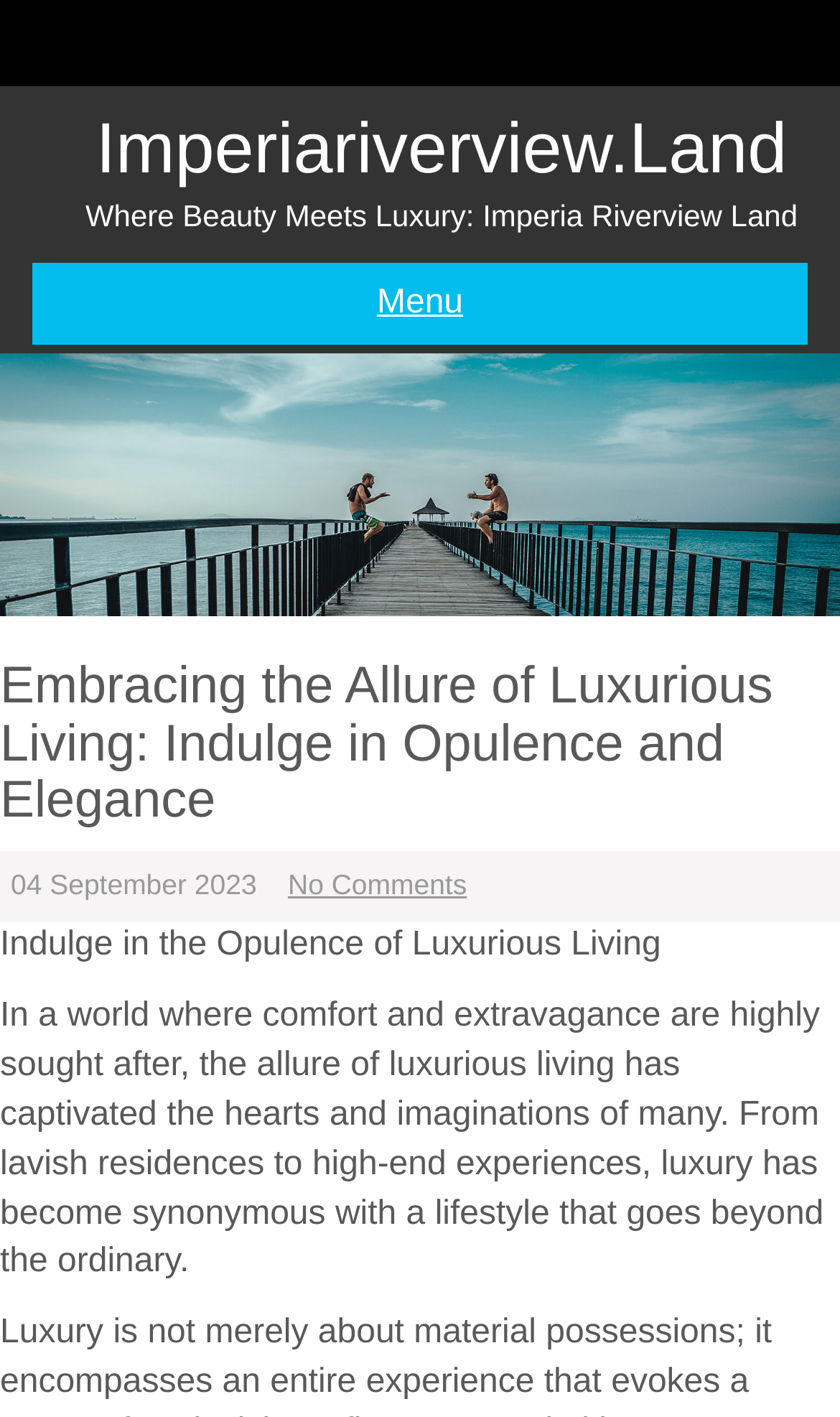Using the webpage screenshot, find the UI element described by No Comments. Provide the bounding box coordinates in the format (top-left x, top-left y, bottom-right x, bottom-right y), ensuring all values are floating point numbers between 0 and 1.

[0.343, 0.614, 0.556, 0.636]